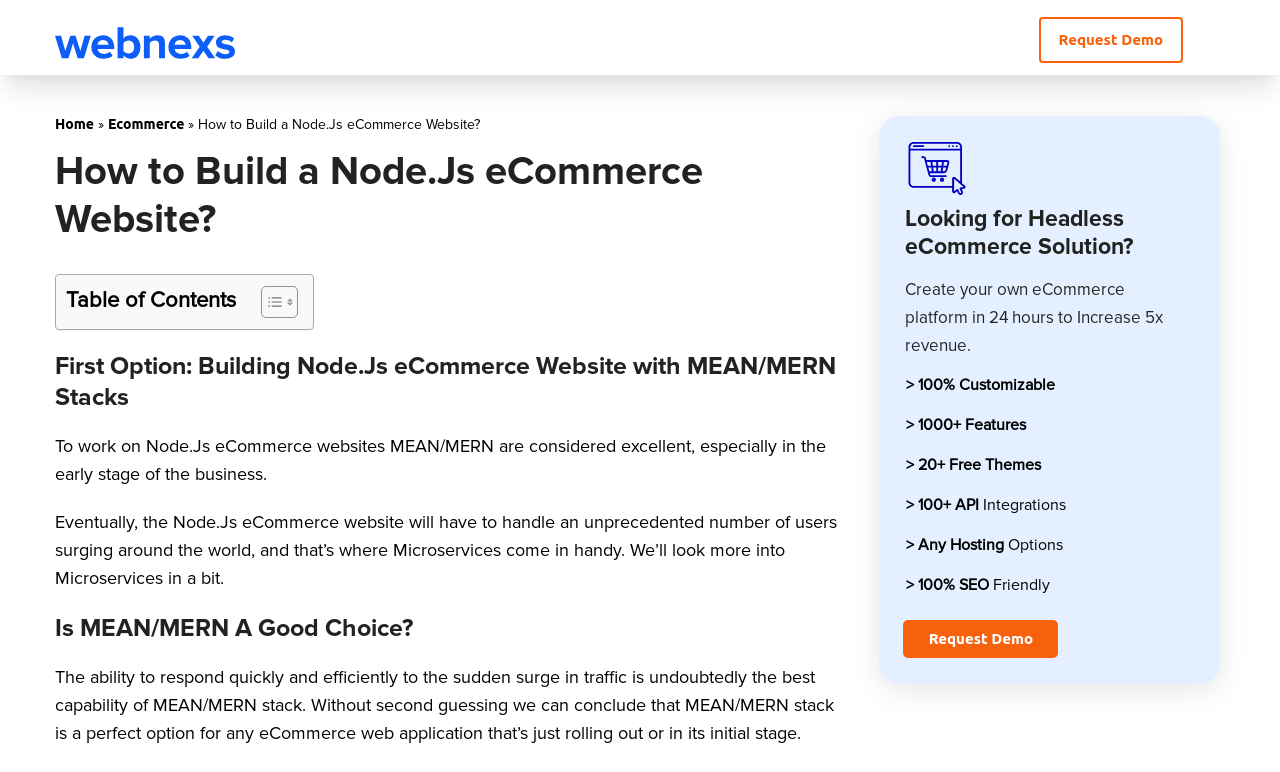Based on the element description Request Demo, identify the bounding box coordinates for the UI element. The coordinates should be in the format (top-left x, top-left y, bottom-right x, bottom-right y) and within the 0 to 1 range.

[0.706, 0.803, 0.827, 0.852]